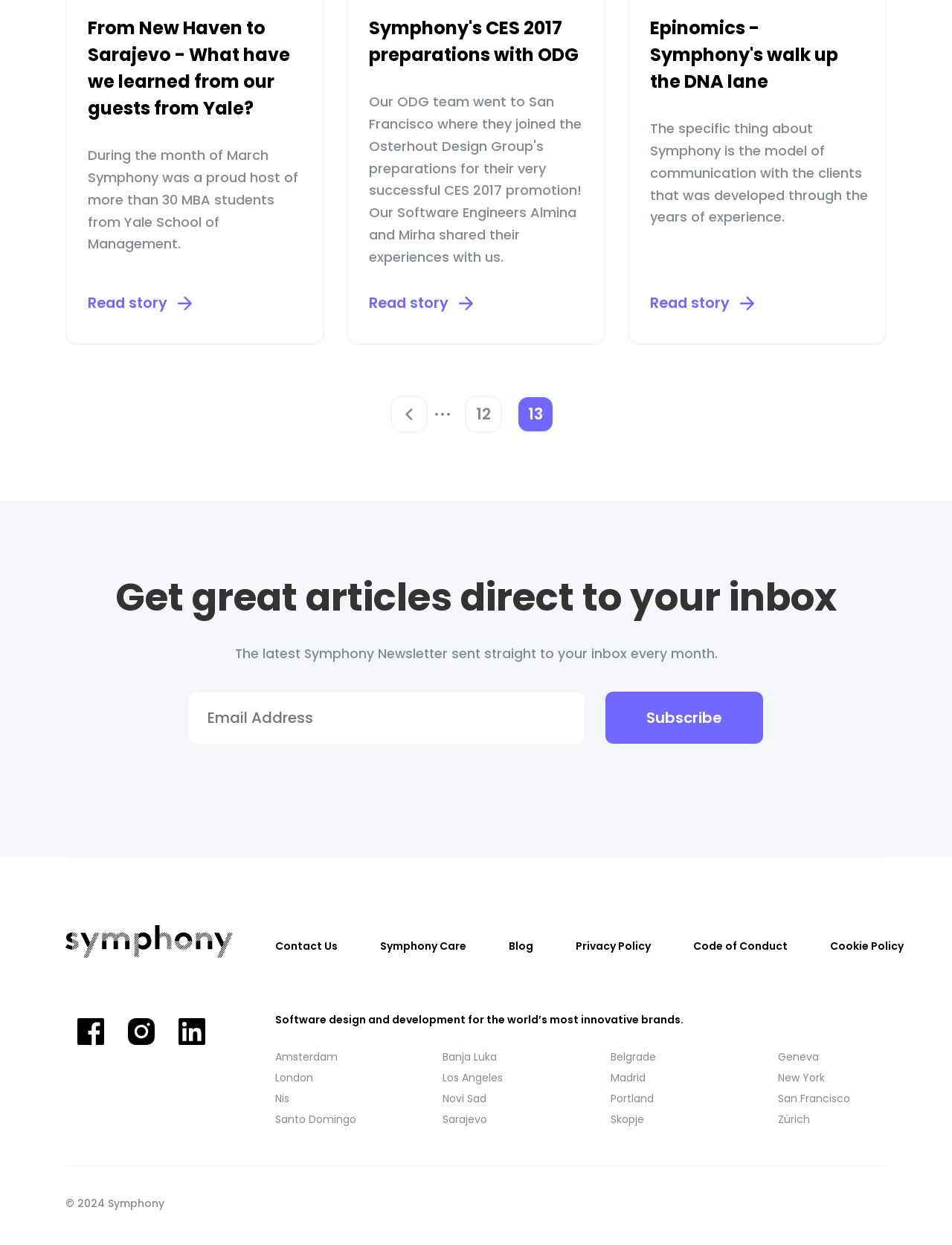Can you pinpoint the bounding box coordinates for the clickable element required for this instruction: "Visit the homepage"? The coordinates should be four float numbers between 0 and 1, i.e., [left, top, right, bottom].

[0.069, 0.743, 0.245, 0.769]